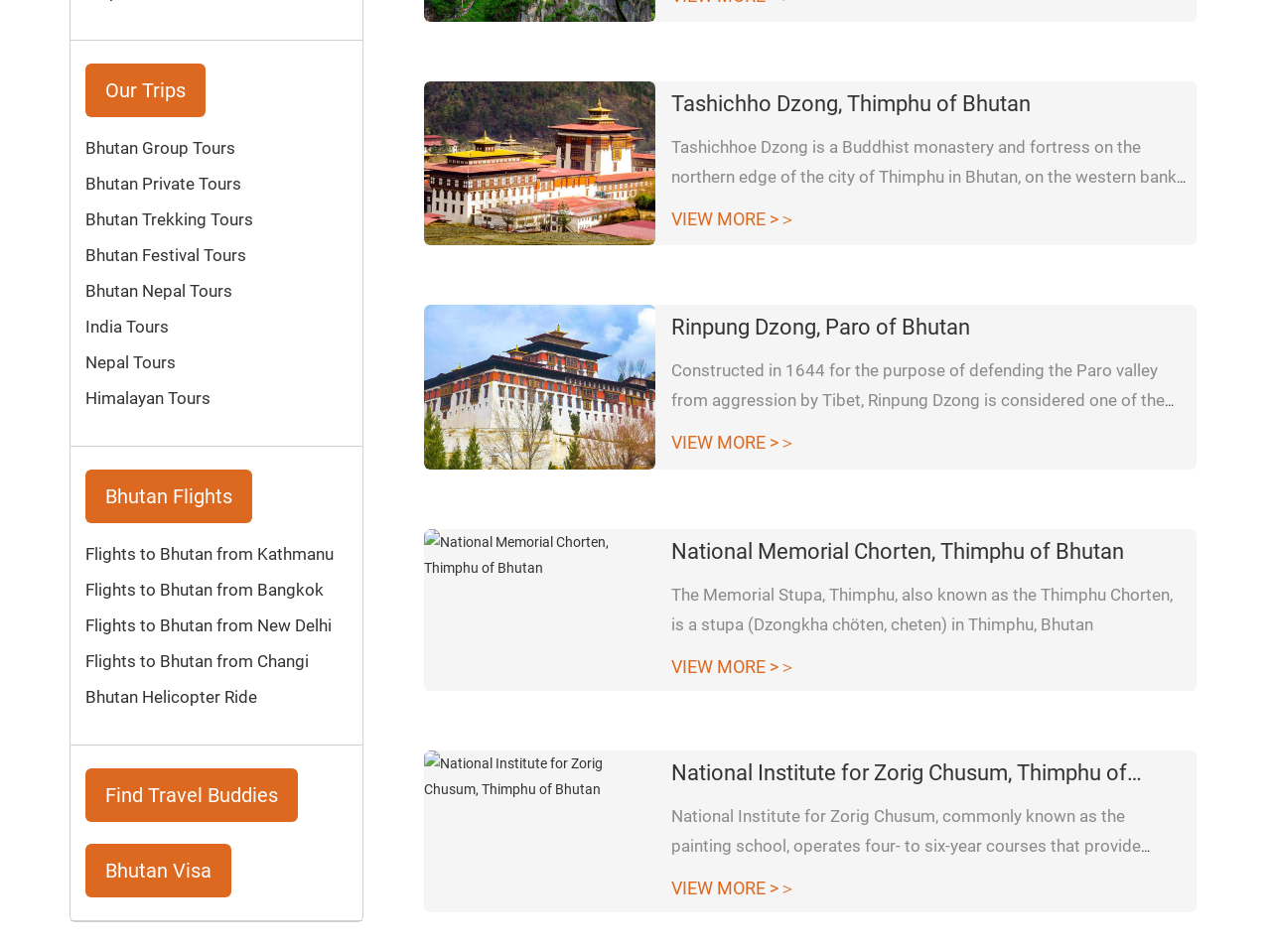Pinpoint the bounding box coordinates of the clickable area necessary to execute the following instruction: "Click the 'LATEST' link". The coordinates should be given as four float numbers between 0 and 1, namely [left, top, right, bottom].

None